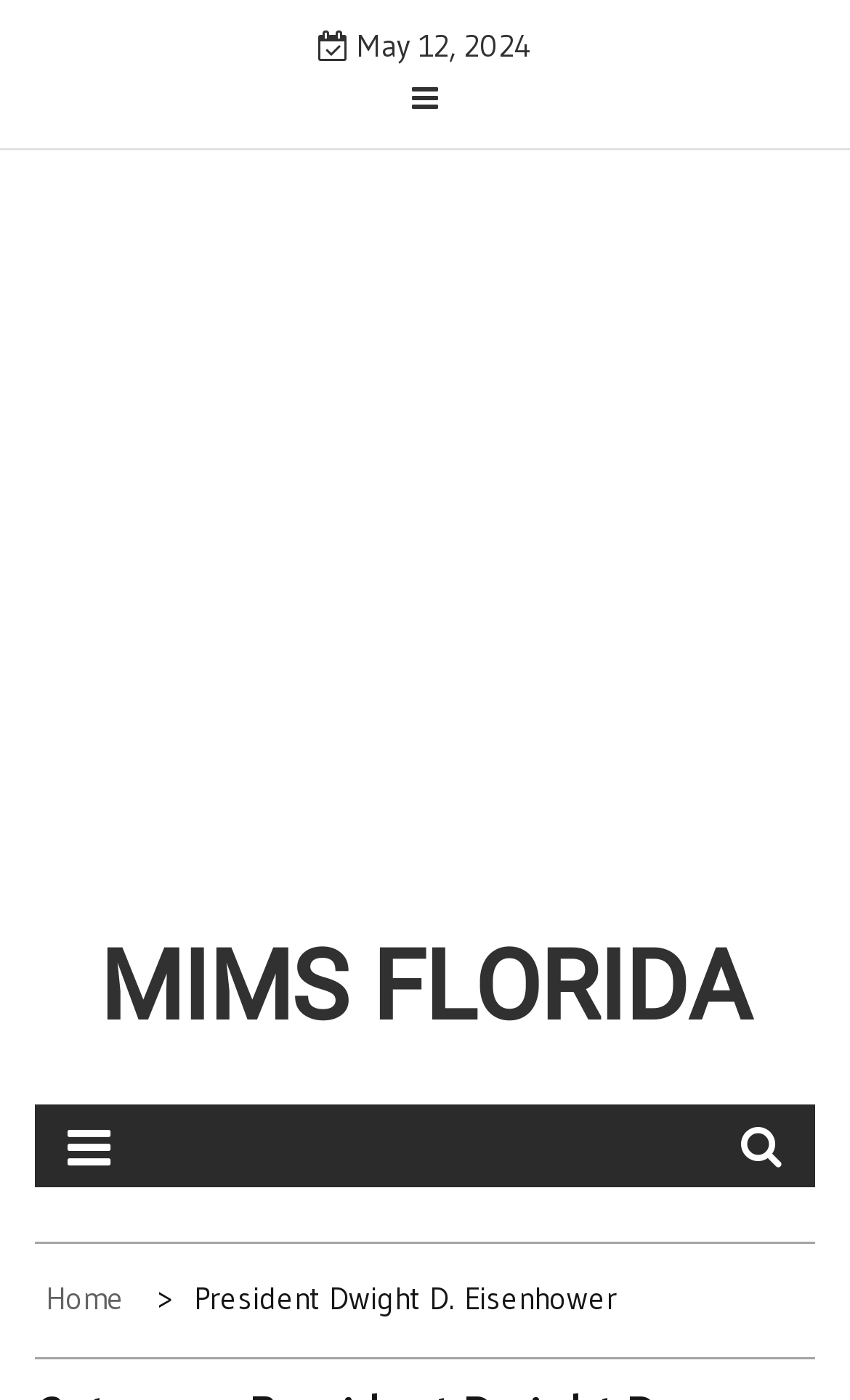Please identify the webpage's heading and generate its text content.

Category: President Dwight D. Eisenhower